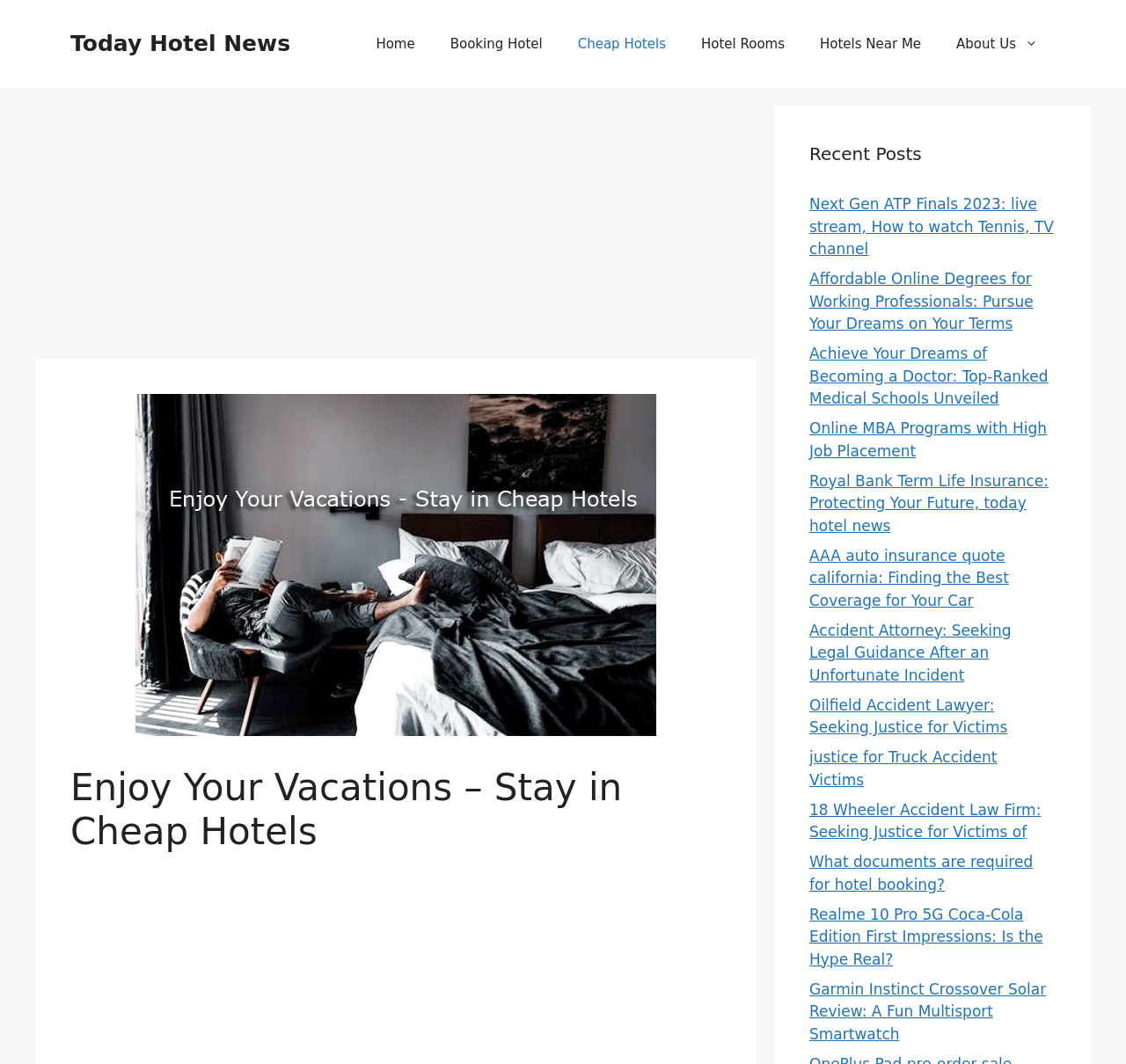How many links are listed under 'Recent Posts'?
Please look at the screenshot and answer in one word or a short phrase.

12